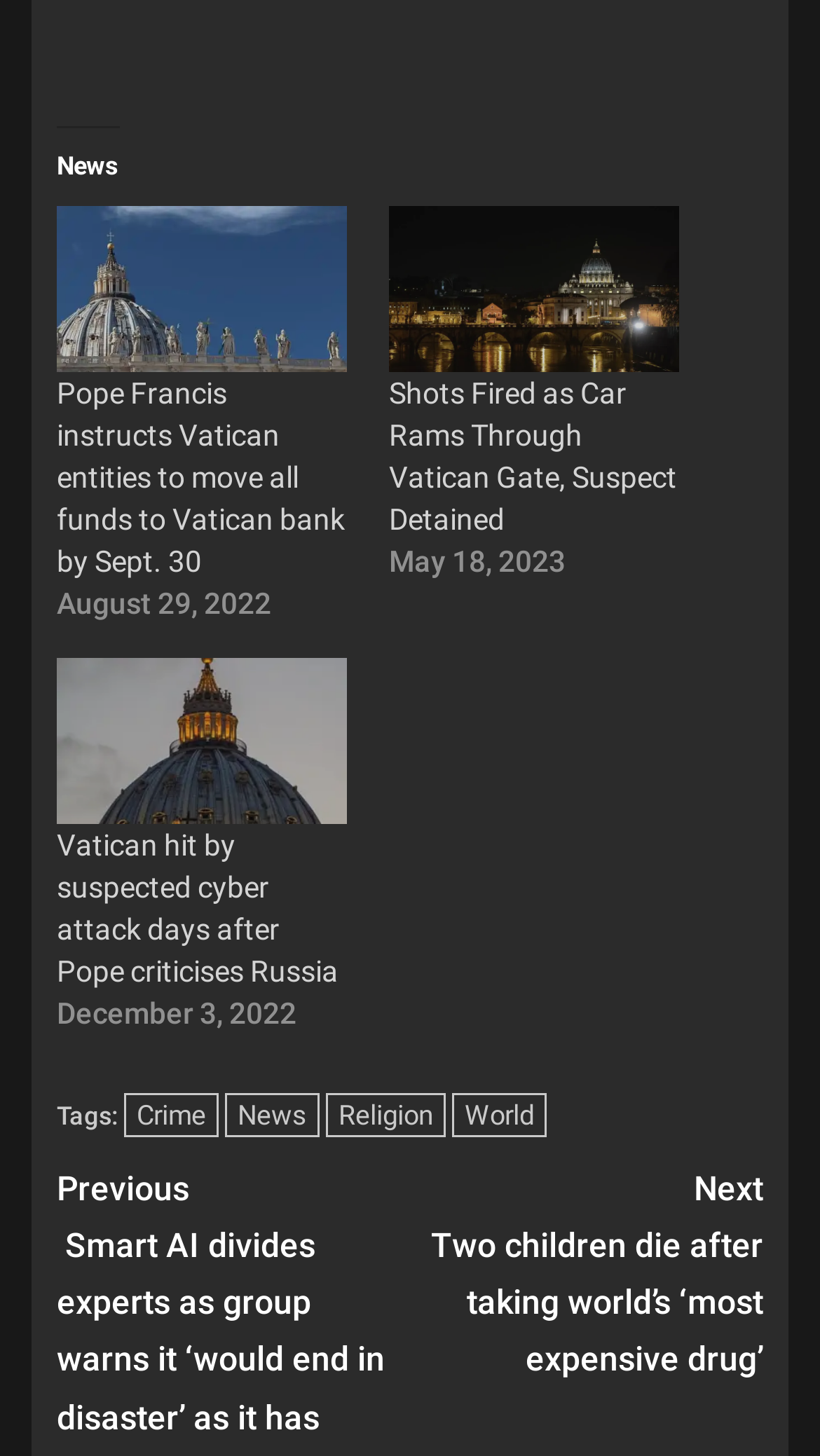Find the bounding box coordinates of the element you need to click on to perform this action: 'Contact via email'. The coordinates should be represented by four float values between 0 and 1, in the format [left, top, right, bottom].

None